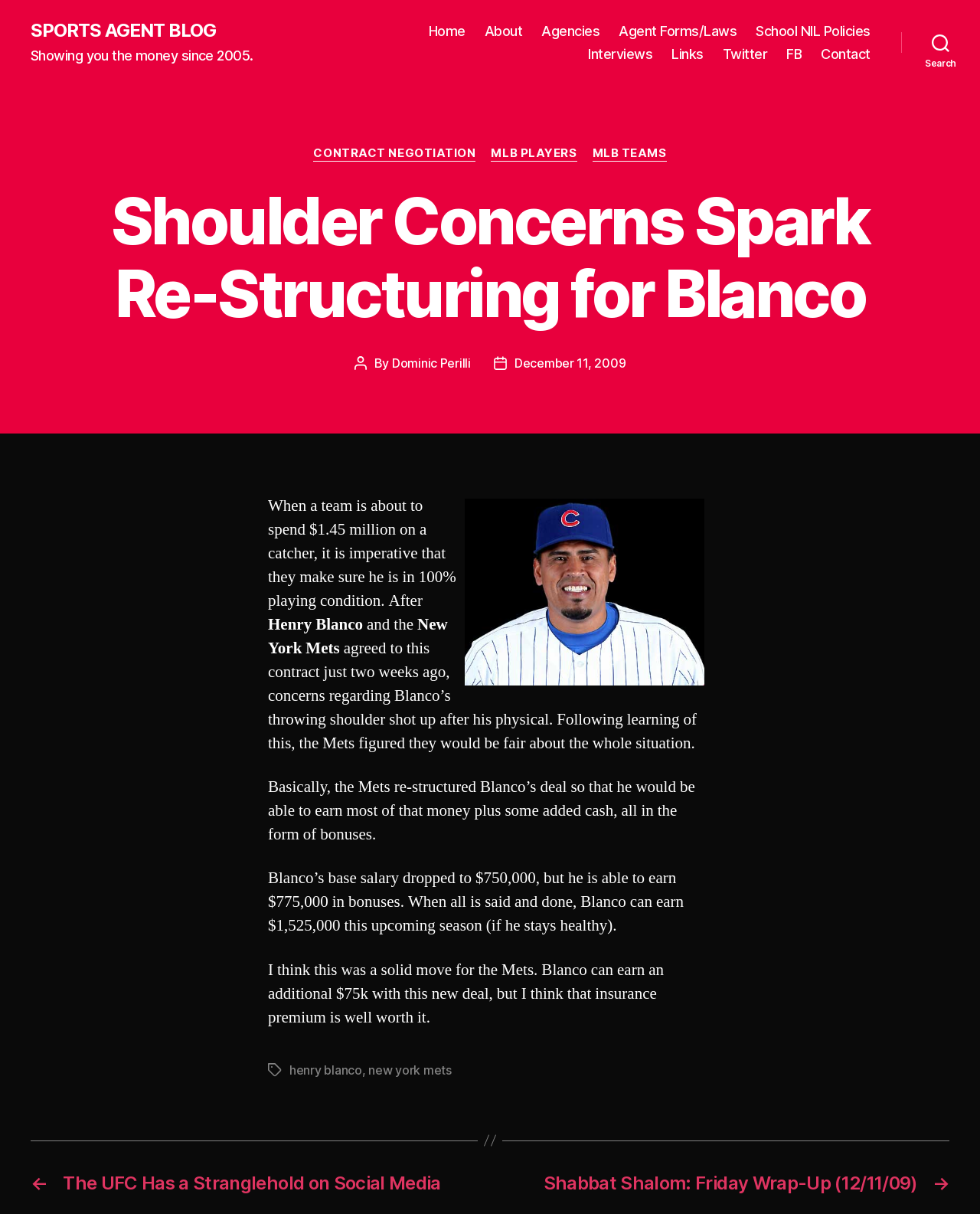Who is the author of the article?
Provide a detailed answer to the question, using the image to inform your response.

The article mentions 'By Dominic Perilli' as the author of the post.